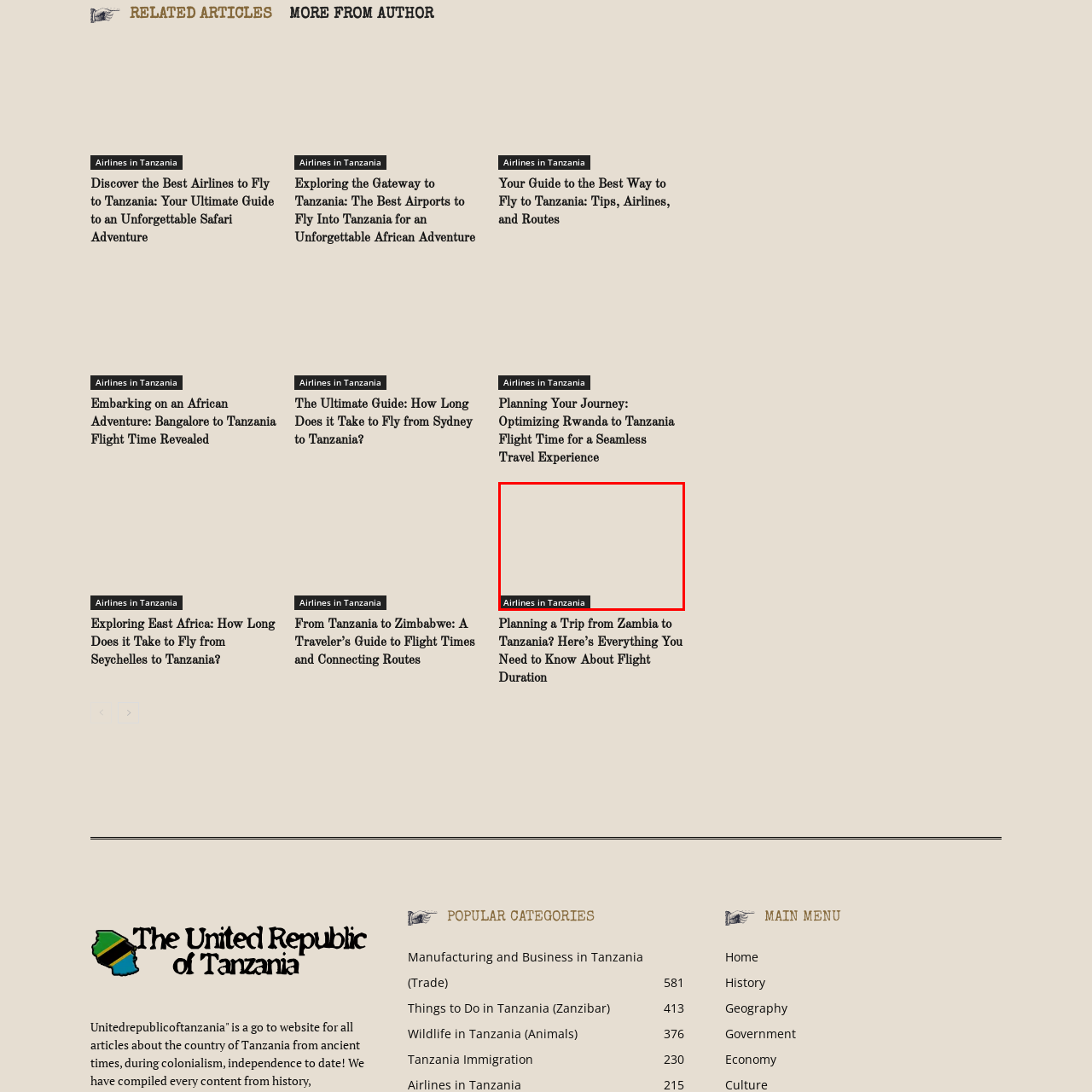Thoroughly describe the scene captured inside the red-bordered section of the image.

The image features a simple yet effective graphic promoting "Airlines in Tanzania." This visual is likely intended to draw attention to various air travel options available within the country, which is crucial for travelers looking to explore Tanzania's iconic attractions such as Mount Kilimanjaro, the Serengeti, and the stunning beaches of Zanzibar. The design employs a minimalistic style, enhancing readability and focus, making it a fitting element in an informational context aimed at potential visitors. The graphic's placement suggests it is part of a broader collection of resources related to travel or tourism in Tanzania, emphasizing the importance of air travel in facilitating access to this vibrant destination.